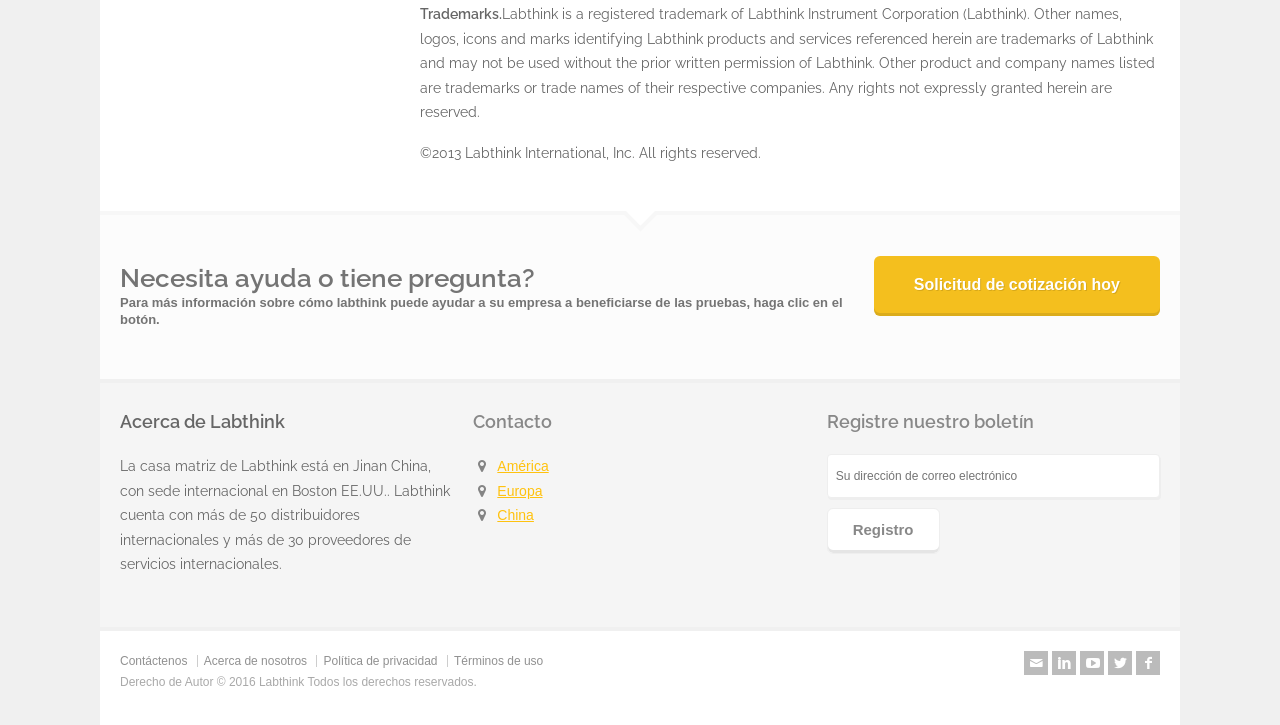Please find the bounding box coordinates for the clickable element needed to perform this instruction: "Click the 'Contáctenos' link".

[0.094, 0.902, 0.146, 0.921]